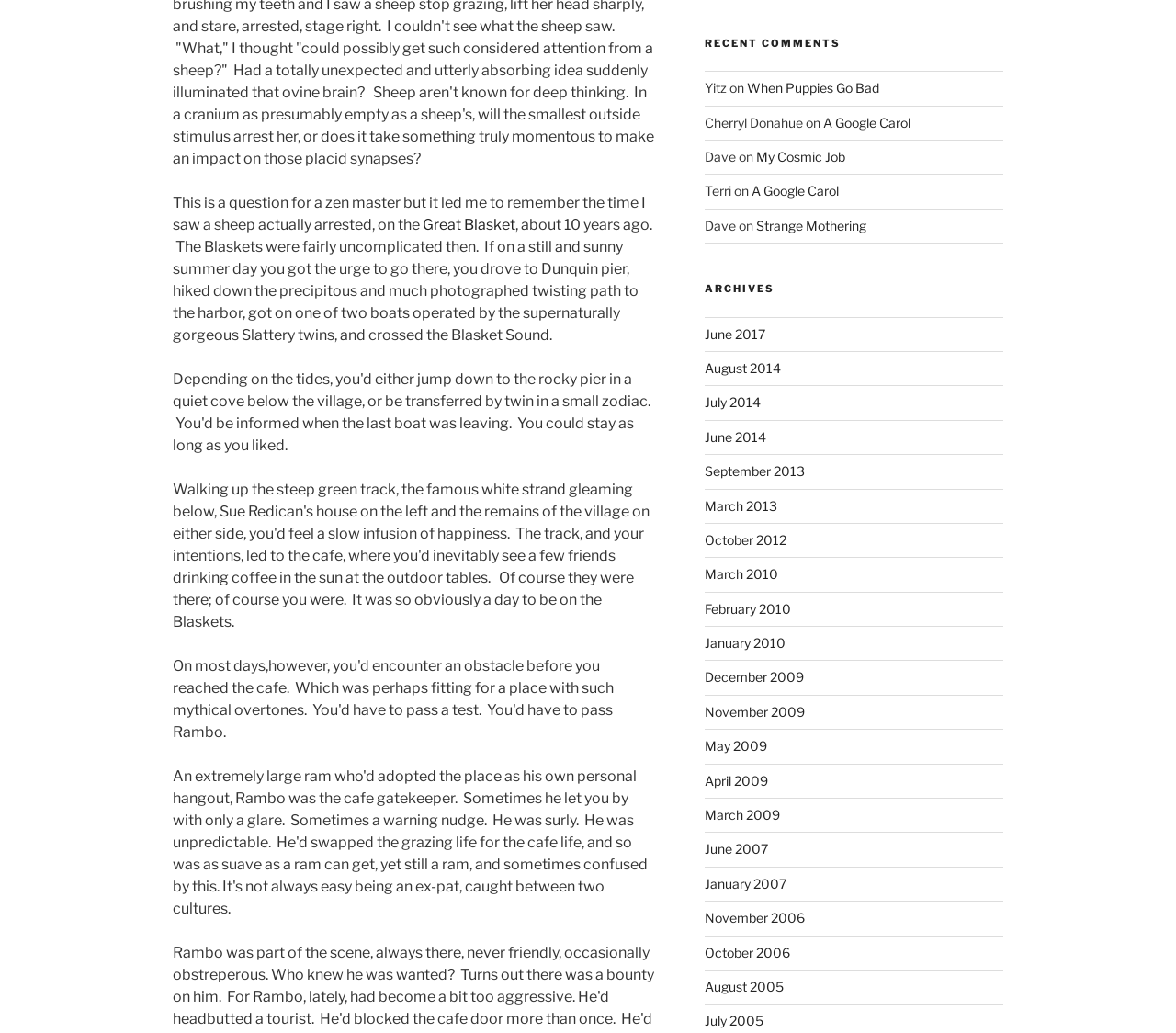Identify the bounding box coordinates for the UI element that matches this description: "December 2009".

[0.599, 0.648, 0.683, 0.663]